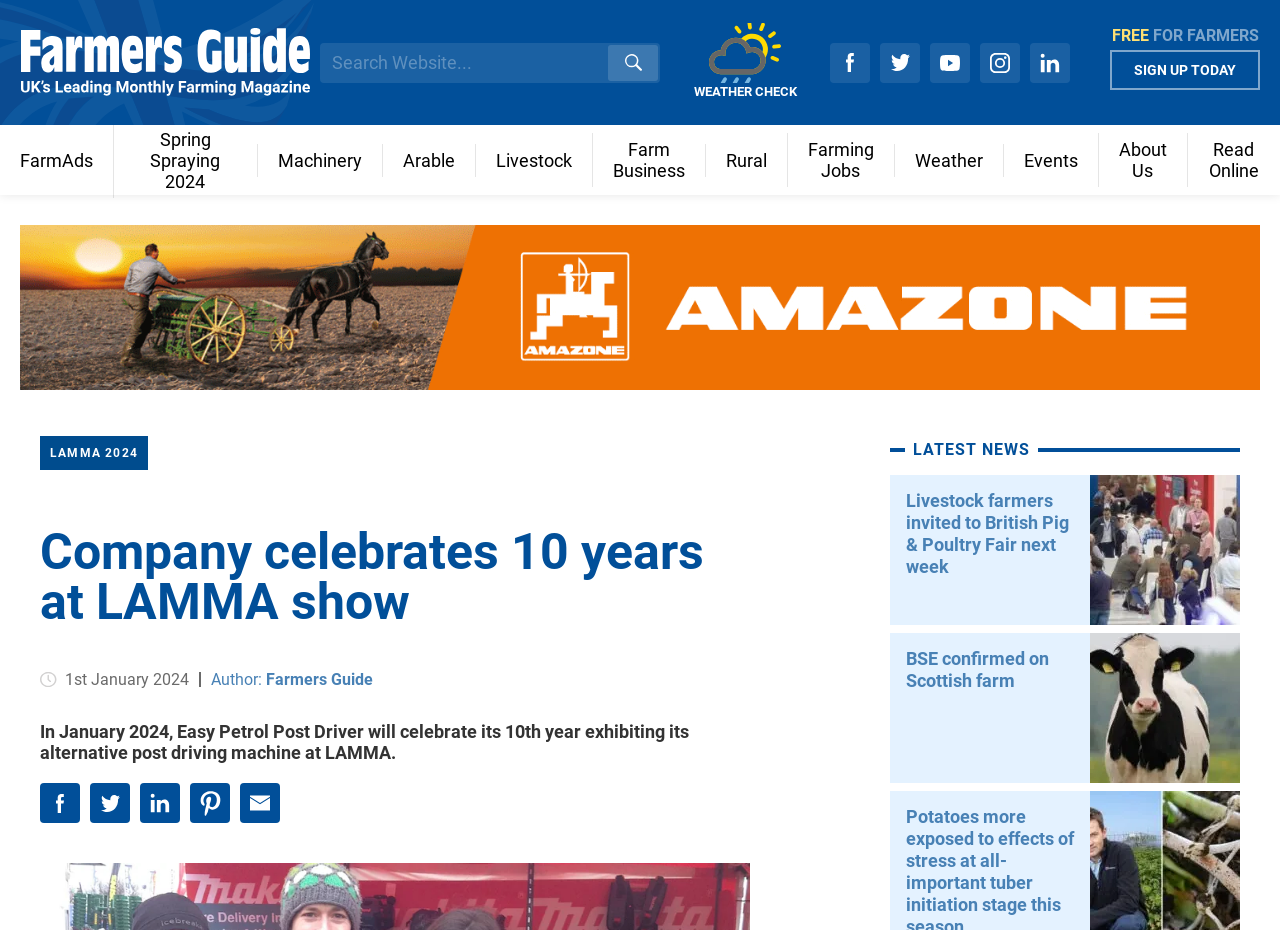Predict the bounding box coordinates for the UI element described as: "Spring Spraying 2024". The coordinates should be four float numbers between 0 and 1, presented as [left, top, right, bottom].

[0.089, 0.132, 0.201, 0.212]